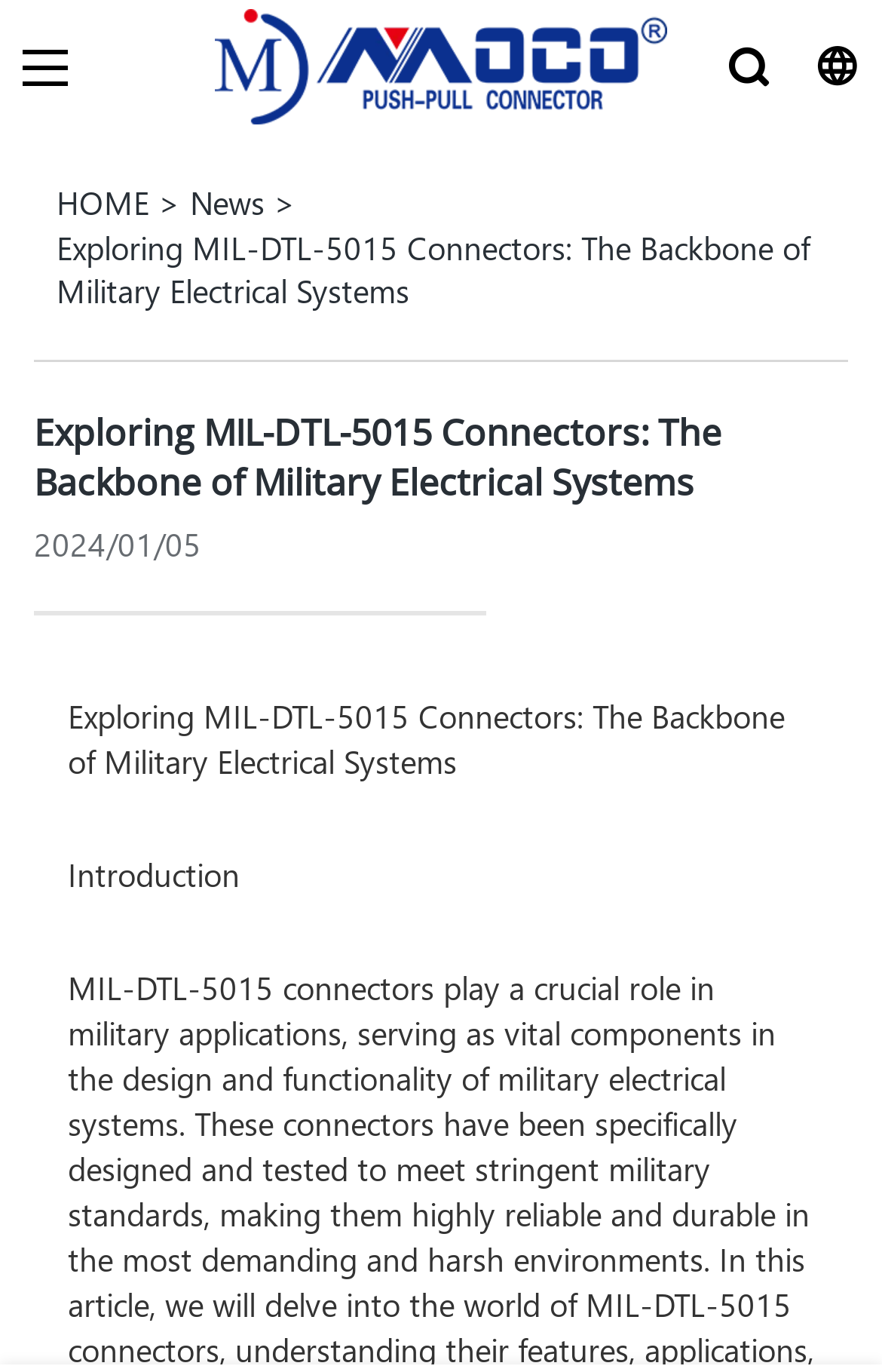Identify the bounding box for the UI element that is described as follows: "HOME".

[0.064, 0.132, 0.169, 0.163]